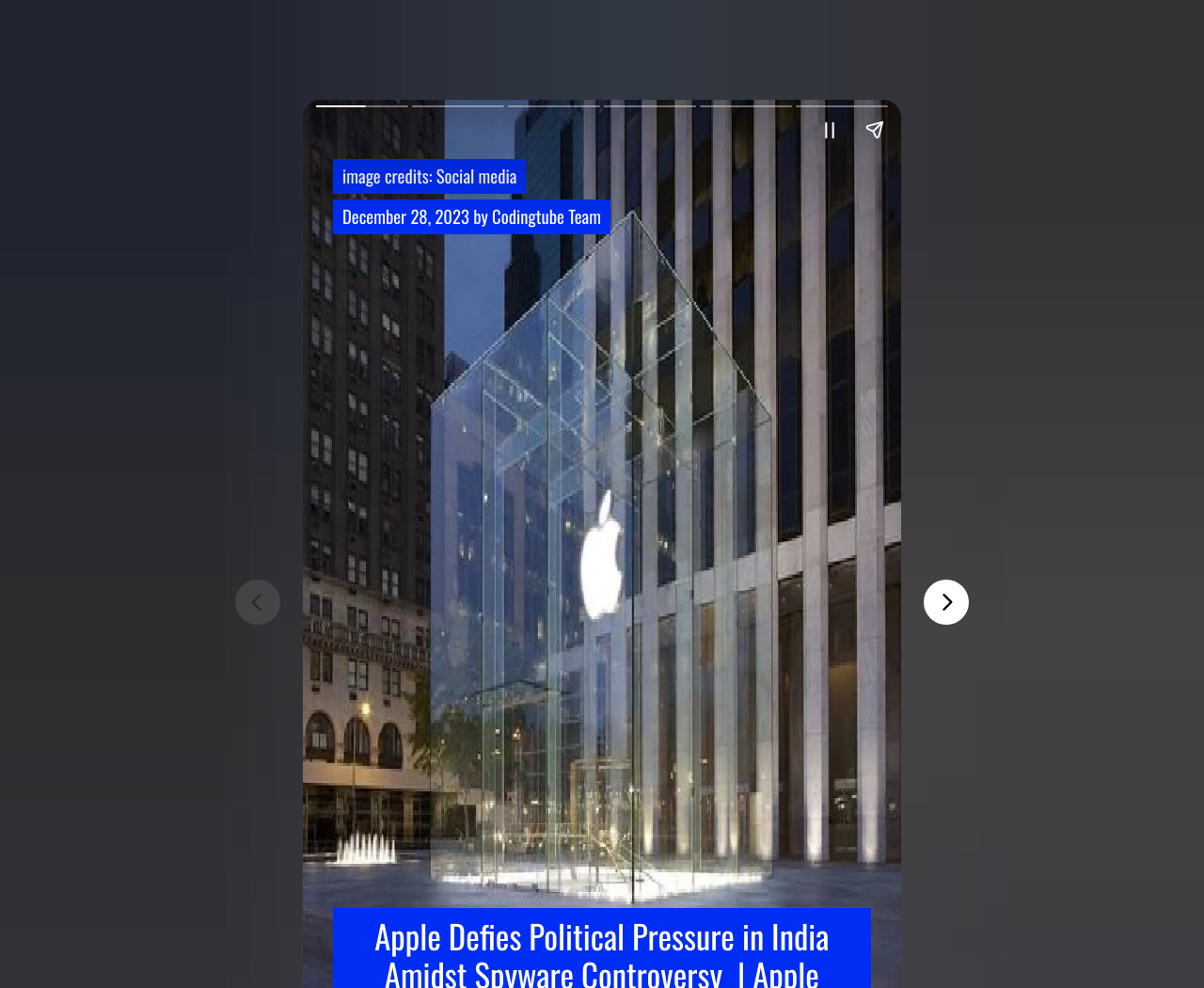What is the date of the article?
Please look at the screenshot and answer in one word or a short phrase.

December 28, 2023